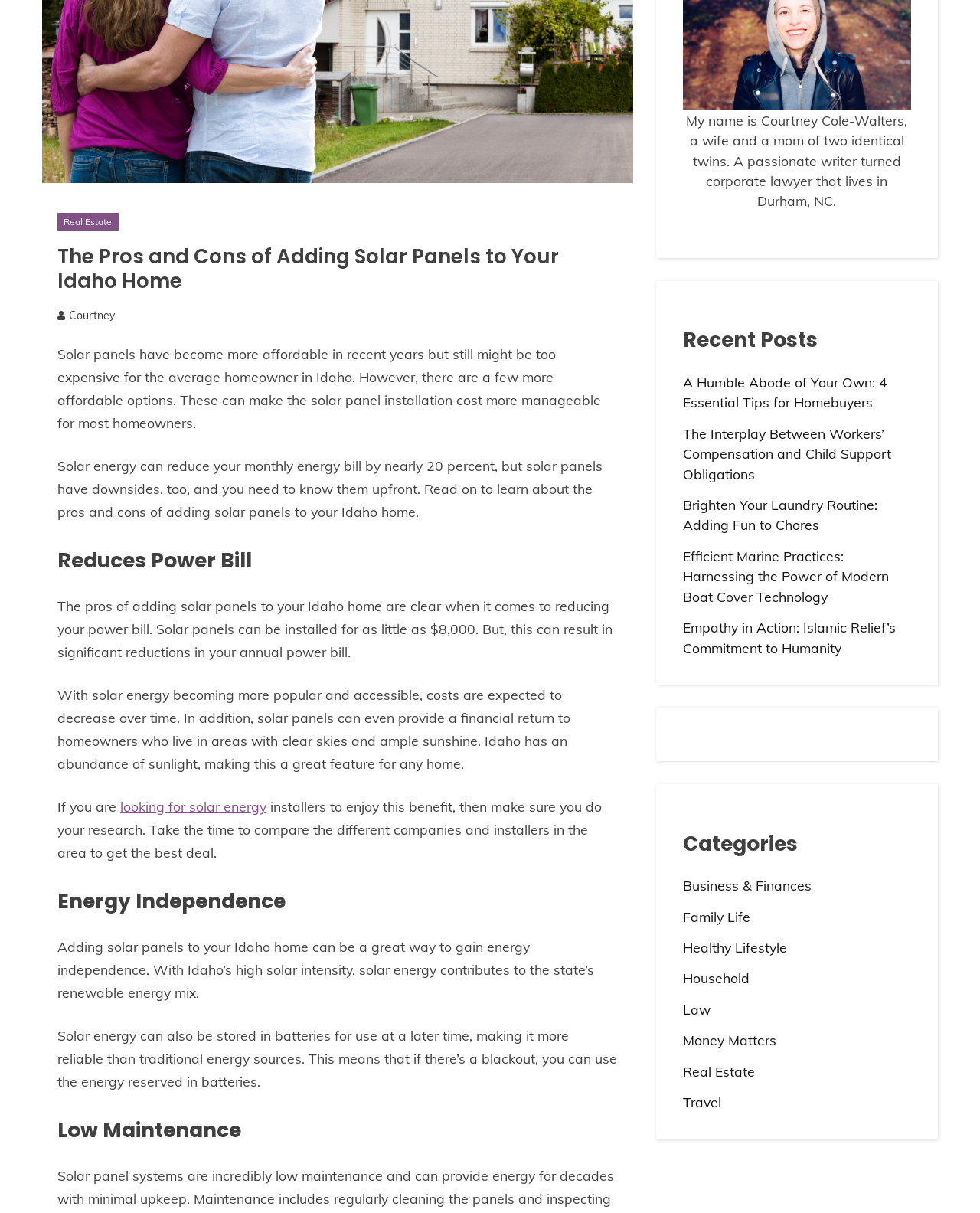For the following element description, predict the bounding box coordinates in the format (top-left x, top-left y, bottom-right x, bottom-right y). All values should be floating point numbers between 0 and 1. Description: Travel

[0.697, 0.902, 0.736, 0.916]